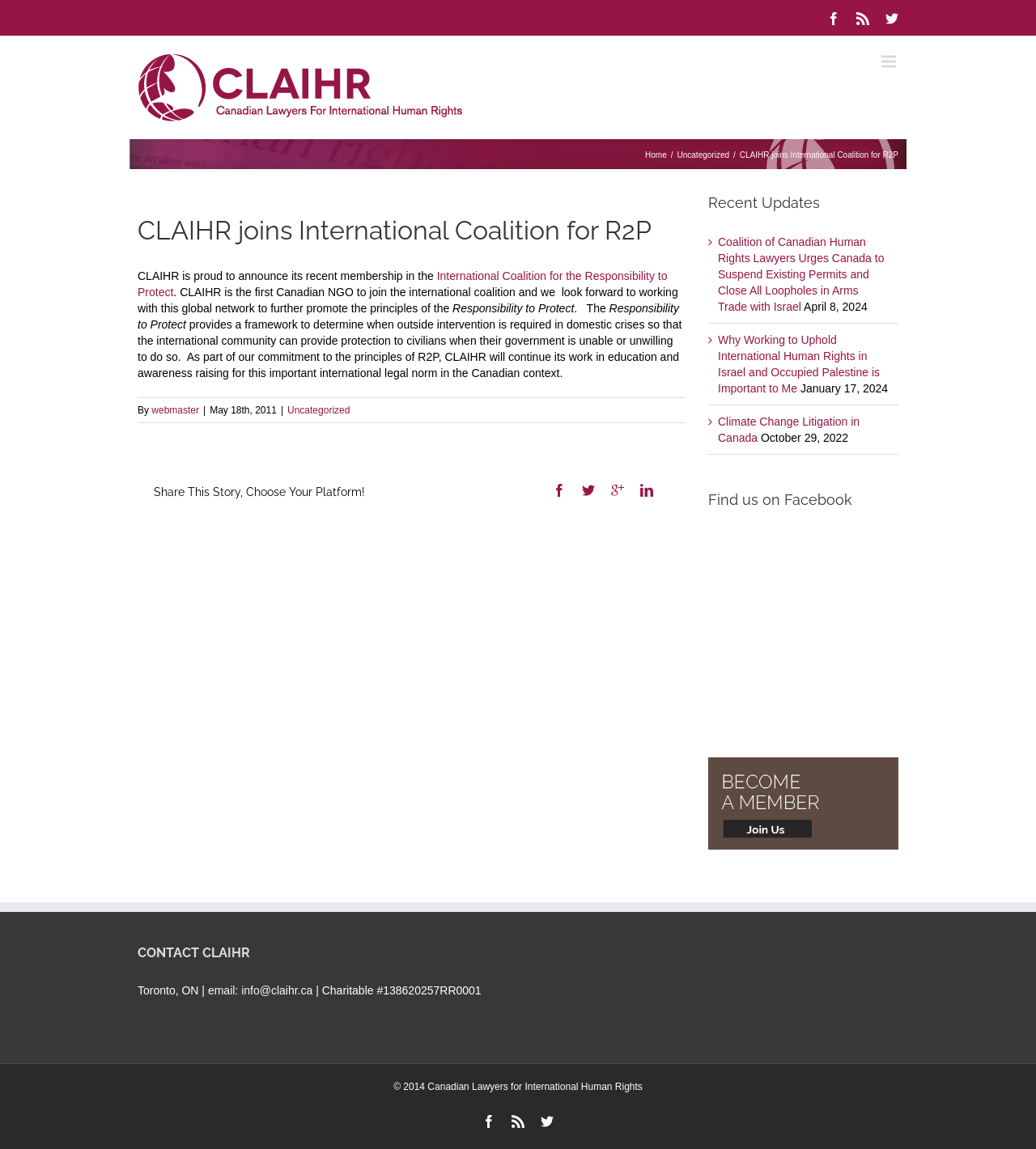What is the date of the 'Coalition of Canadian Human Rights Lawyers Urges Canada to Suspend Existing Permits and Close All Loopholes in Arms Trade with Israel' update?
Use the image to give a comprehensive and detailed response to the question.

The webpage lists recent updates, and the 'Coalition of Canadian Human Rights Lawyers Urges Canada to Suspend Existing Permits and Close All Loopholes in Arms Trade with Israel' update is dated April 8, 2024.